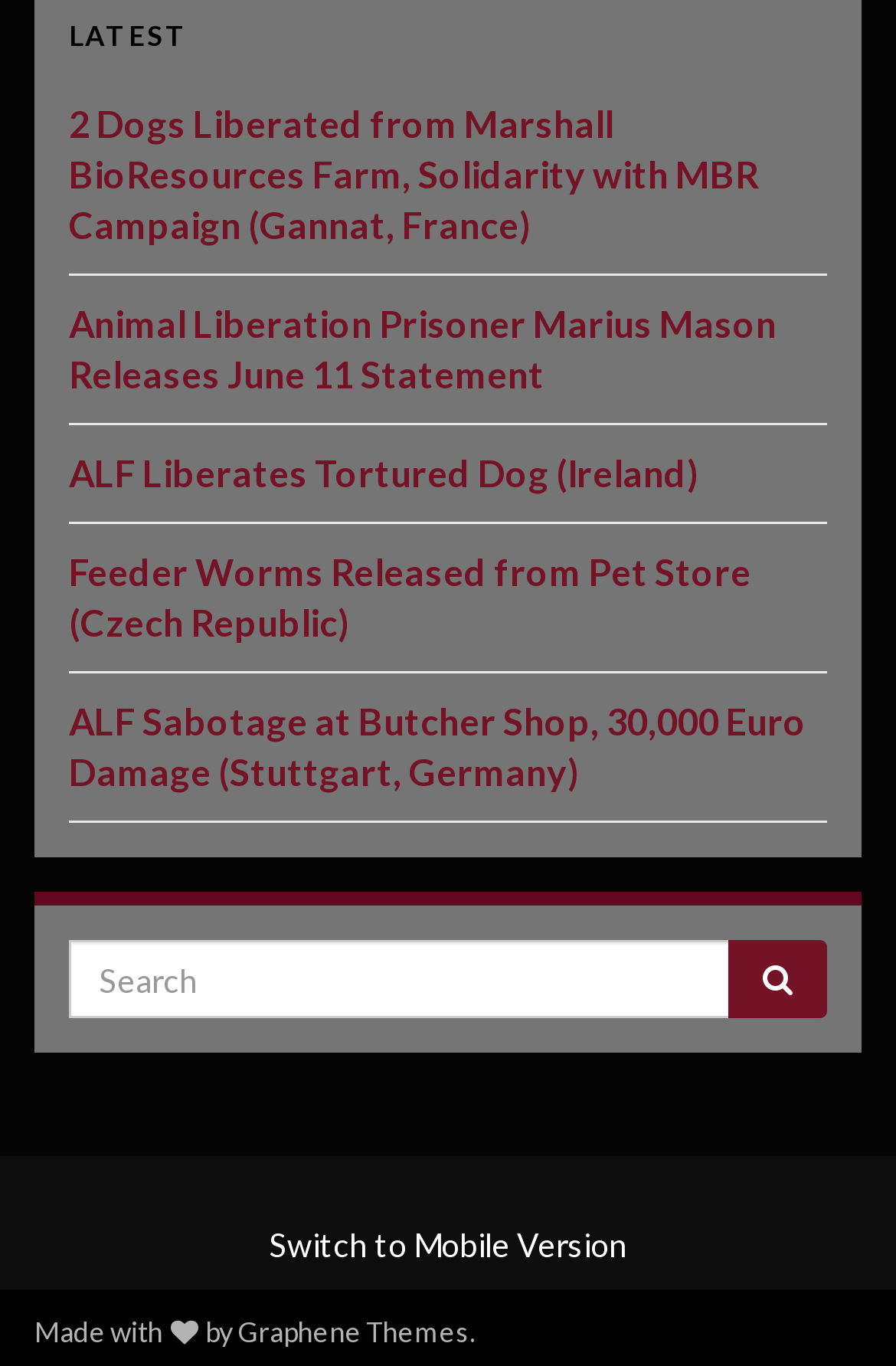What is the purpose of the 'Switch to Mobile Version' link?
From the image, respond with a single word or phrase.

Mobile version